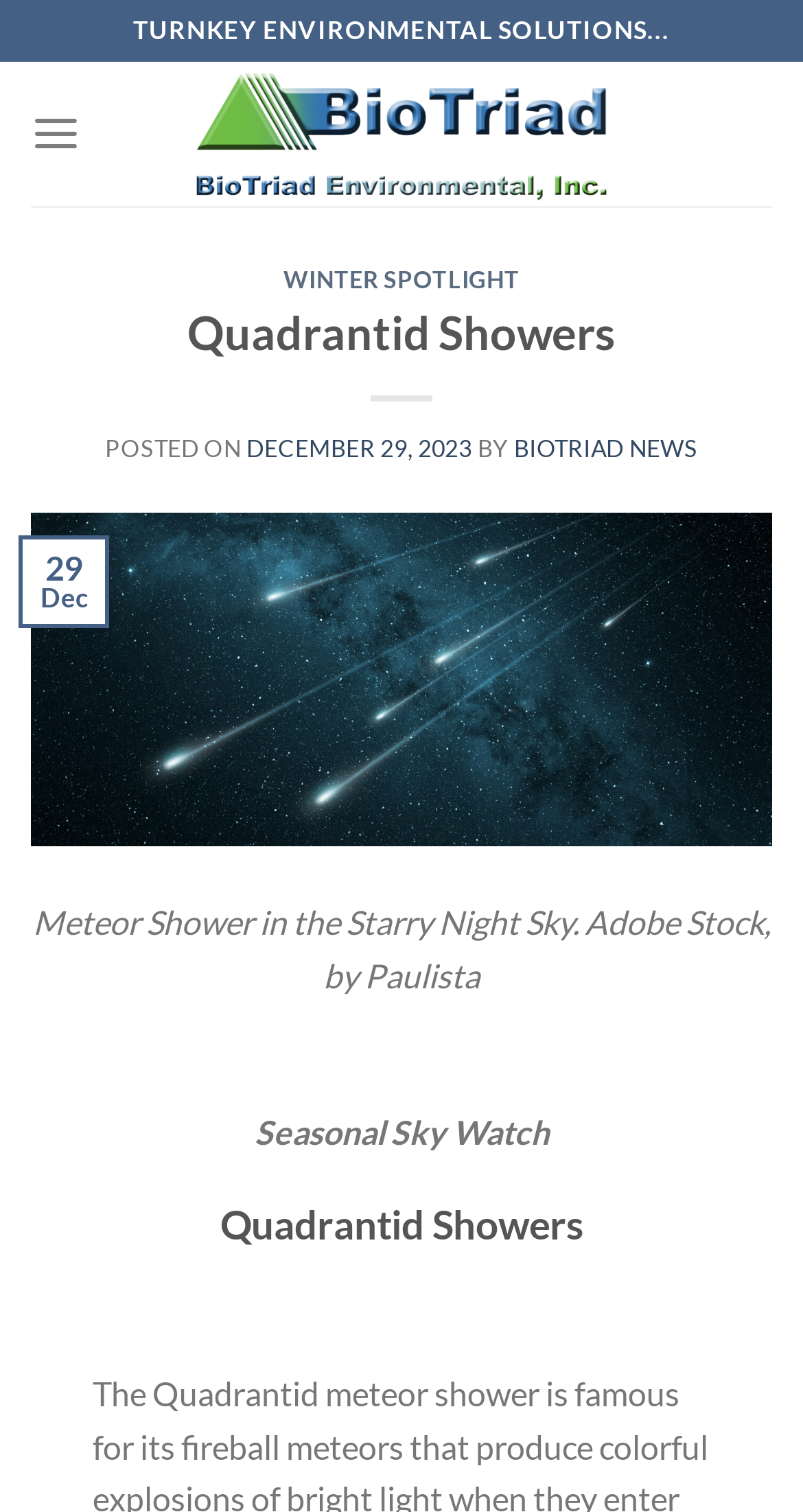Provide a comprehensive caption for the webpage.

The webpage is about the Quadrantid Showers, with the title "Quadrantid Showers – BioTriad Environmental, Inc." at the top. Below the title, there is a static text "TURNKEY ENVIRONMENTAL SOLUTIONS..." that spans across most of the page width. 

To the right of the title, there is a link "BioTriad Environmental, Inc." with an accompanying image. On the top-left corner, there is a link "Menu" that controls the main menu.

The main content of the page is organized under the menu. There are two headings, "WINTER SPOTLIGHT" and "Quadrantid Showers", which are positioned side by side. Below the headings, there is a link "WINTER SPOTLIGHT" and a static text "POSTED ON" followed by a link "DECEMBER 29, 2023" with a time element. 

Further down, there is a static text "BY" followed by a link "BIOTRIAD NEWS". On the left side, there is a link with no text, and a layout table with two static texts "29" and "Dec" that appear to be a date.

Below the date, there is a static text "Meteor Shower in the Starry Night Sky. Adobe Stock, by Paulista" that spans across most of the page width. 

Further down, there is a static text "Seasonal Sky Watch" followed by a heading "Quadrantid Showers" and another static text with a non-breaking space character.